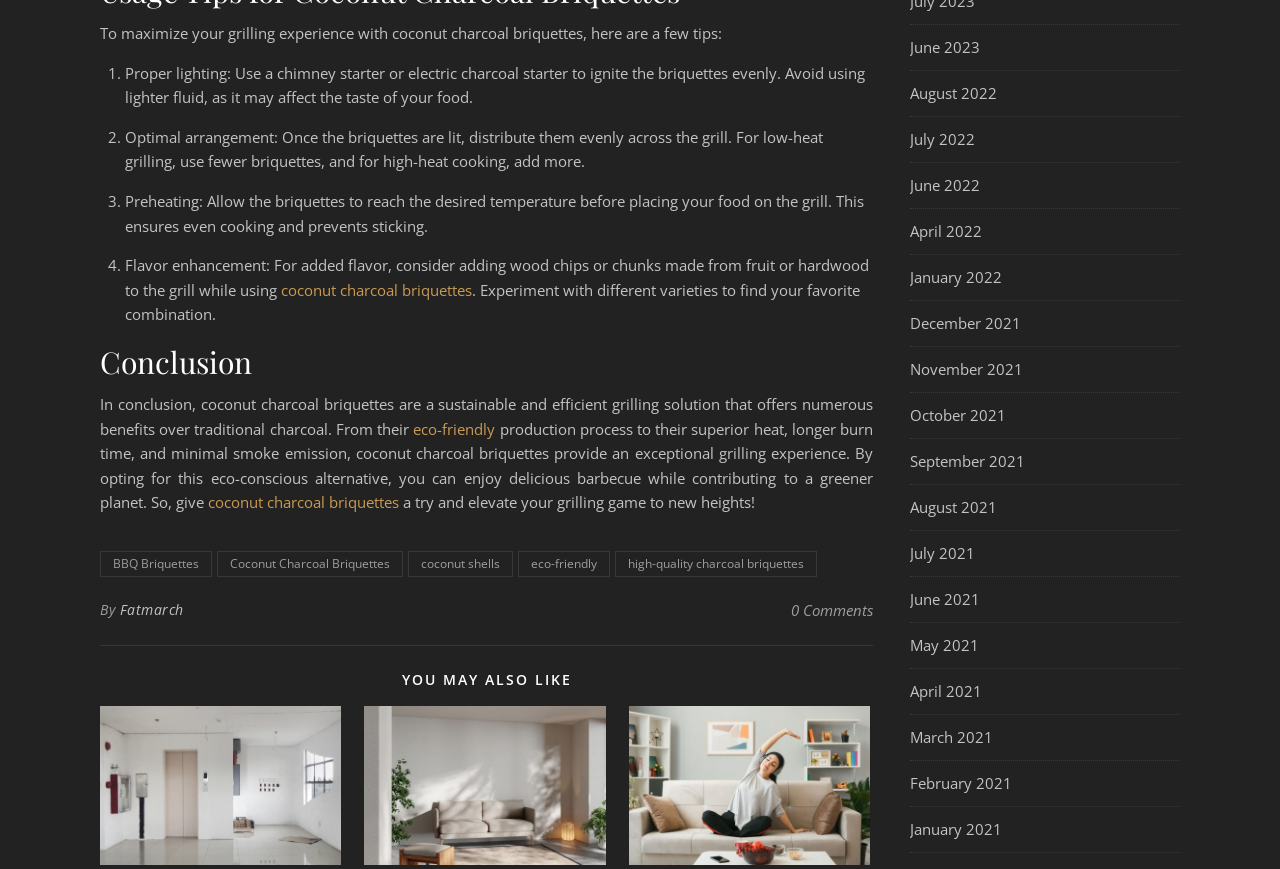Determine the bounding box coordinates of the section I need to click to execute the following instruction: "Explore the link to eco-friendly options". Provide the coordinates as four float numbers between 0 and 1, i.e., [left, top, right, bottom].

[0.323, 0.482, 0.387, 0.505]